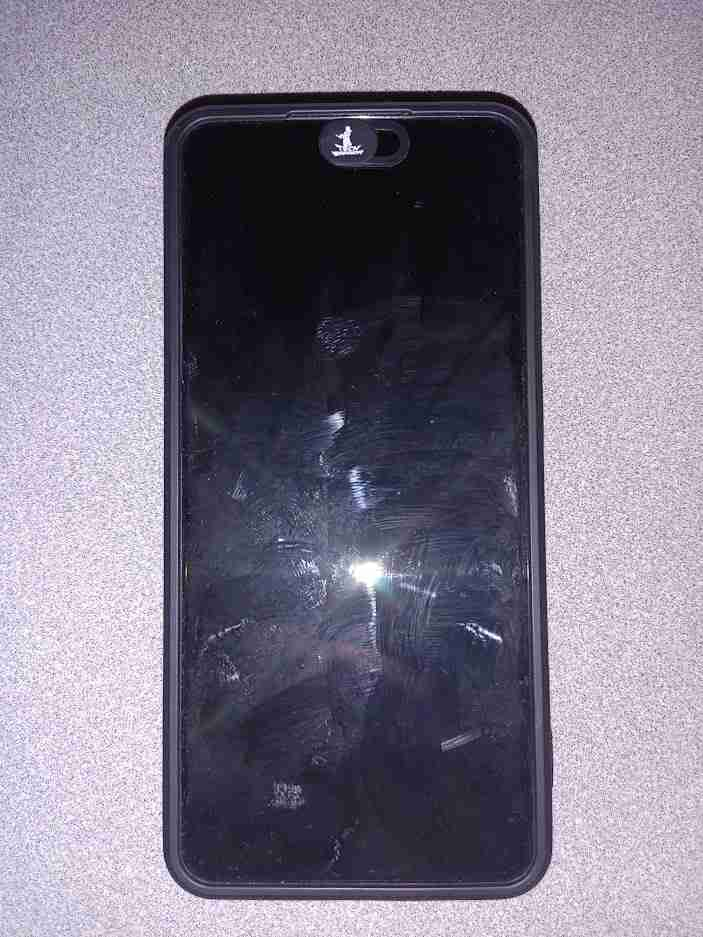What is the material of the device's cover?
Please answer the question with as much detail as possible using the screenshot.

The device is encased in a protective cover, which adds a layer of durability to its design, suggesting that the cover is made of a protective material.